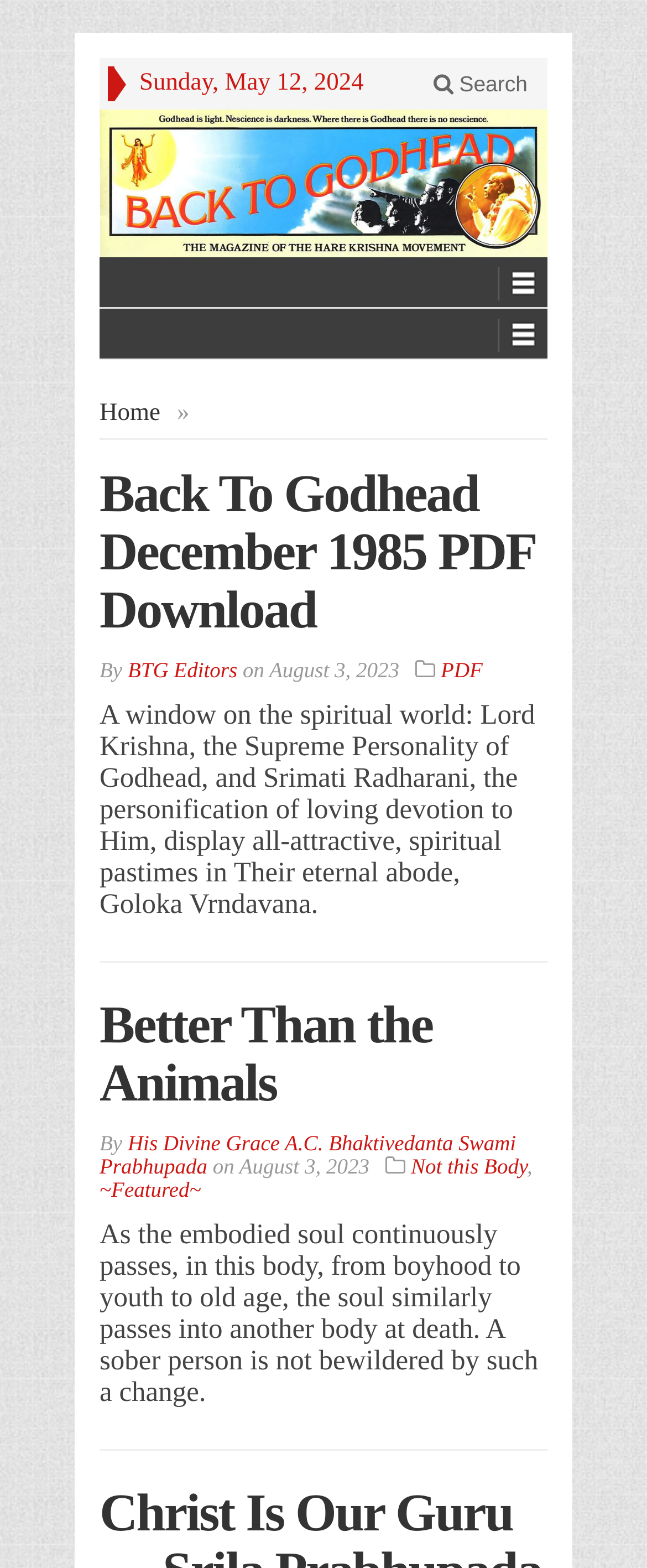Locate the bounding box coordinates of the clickable area to execute the instruction: "Read the article 'Better Than the Animals'". Provide the coordinates as four float numbers between 0 and 1, represented as [left, top, right, bottom].

[0.154, 0.634, 0.668, 0.71]